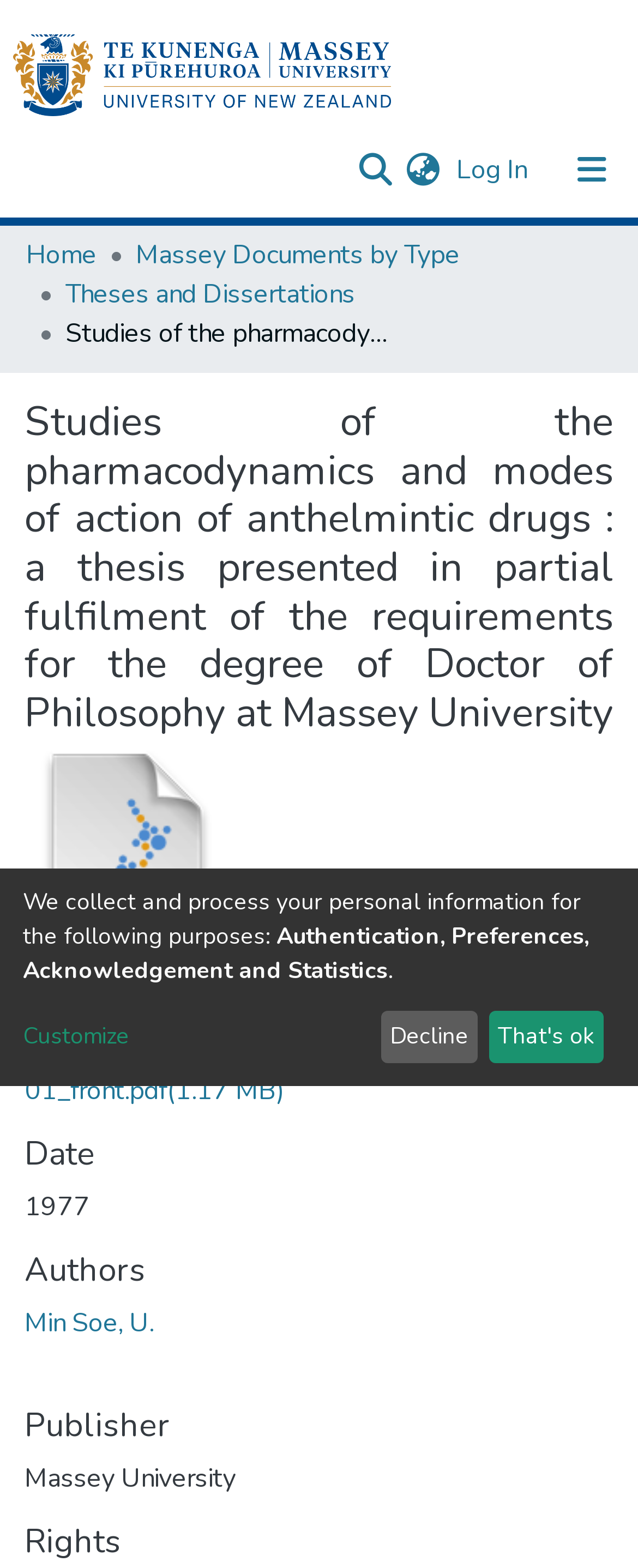Identify the bounding box coordinates of the region that needs to be clicked to carry out this instruction: "View the thesis files". Provide these coordinates as four float numbers ranging from 0 to 1, i.e., [left, top, right, bottom].

[0.038, 0.66, 0.495, 0.683]